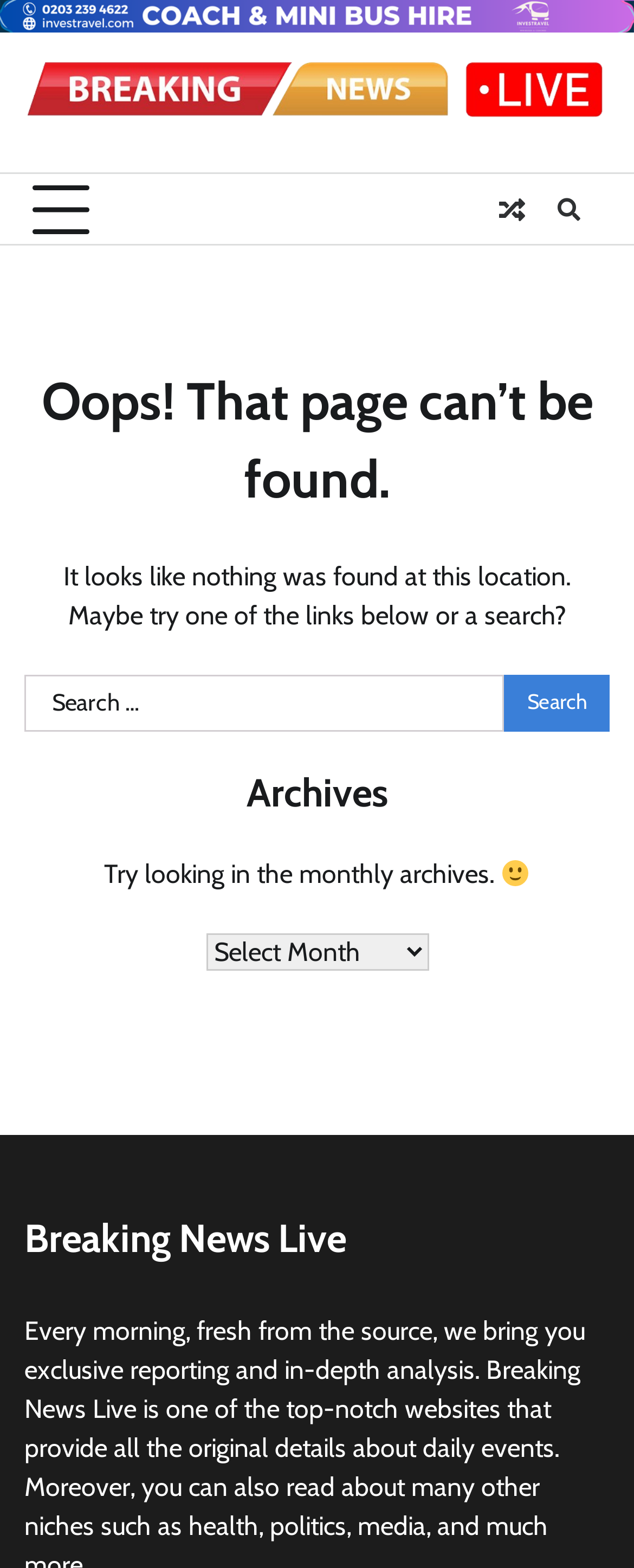Is there a button to expand the primary menu?
Answer with a single word or phrase, using the screenshot for reference.

Yes